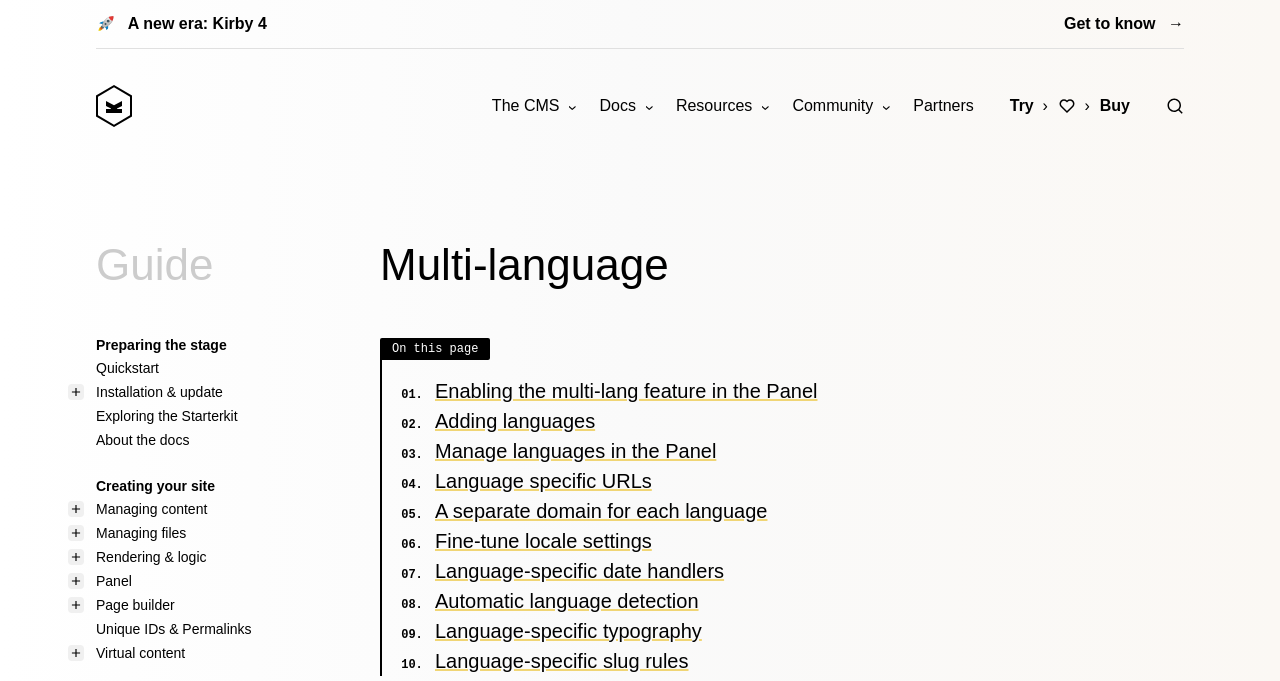What is the last link in the 'On this page' section?
Using the image, give a concise answer in the form of a single word or short phrase.

Language-specific slug rules